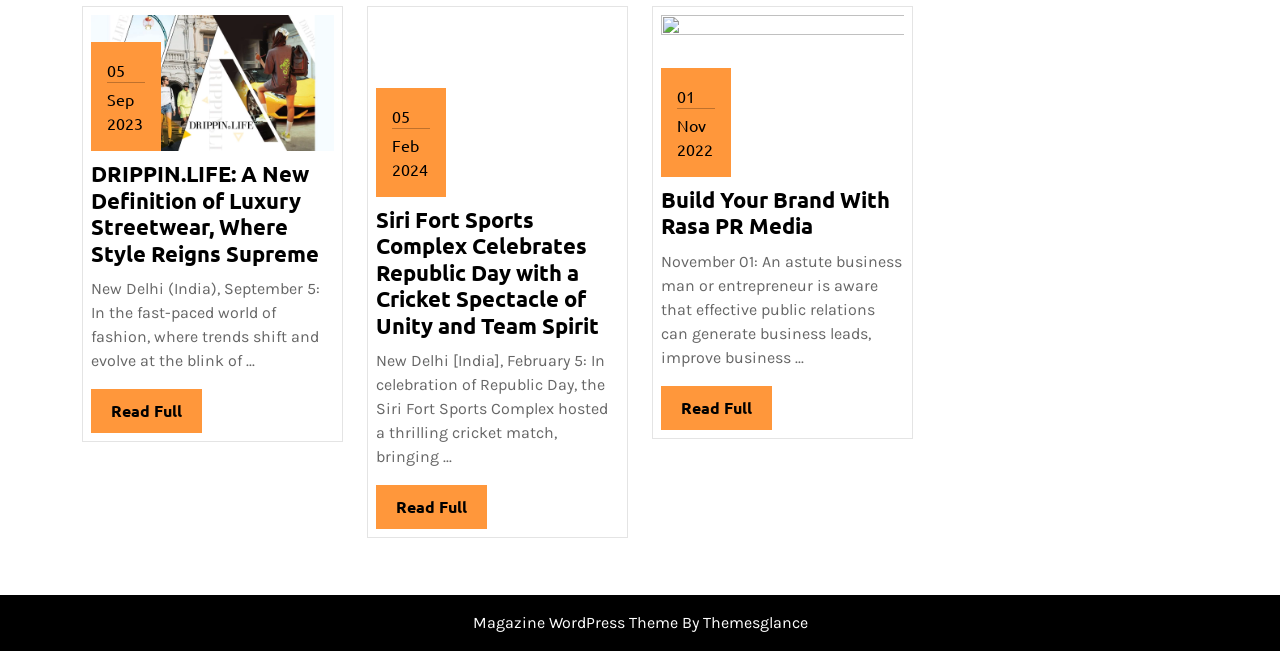From the details in the image, provide a thorough response to the question: What is the date of the first article?

I found the date of the first article by looking at the link element with the text '05 Sep 2023' inside the first article element.